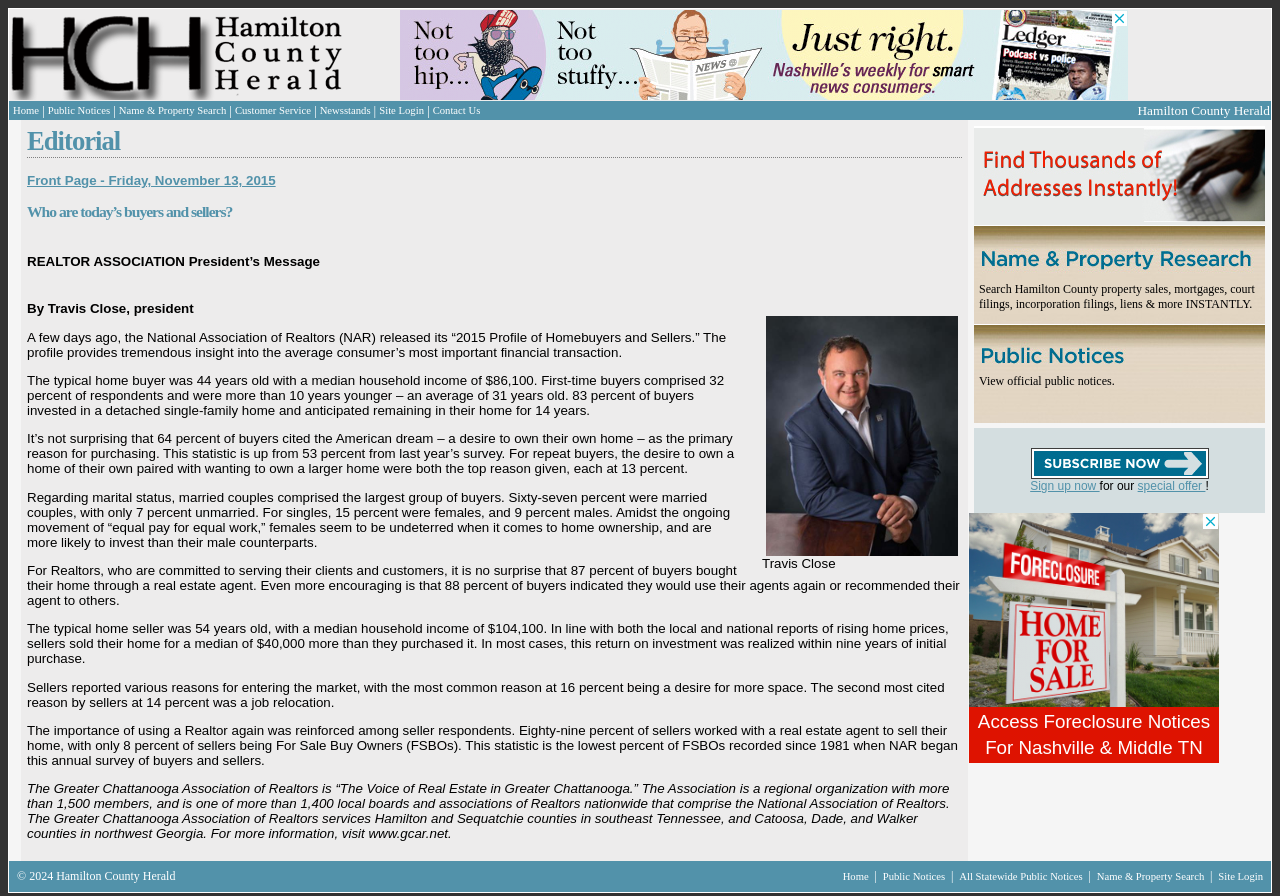Could you locate the bounding box coordinates for the section that should be clicked to accomplish this task: "Subscribe Now".

[0.777, 0.5, 0.973, 0.535]